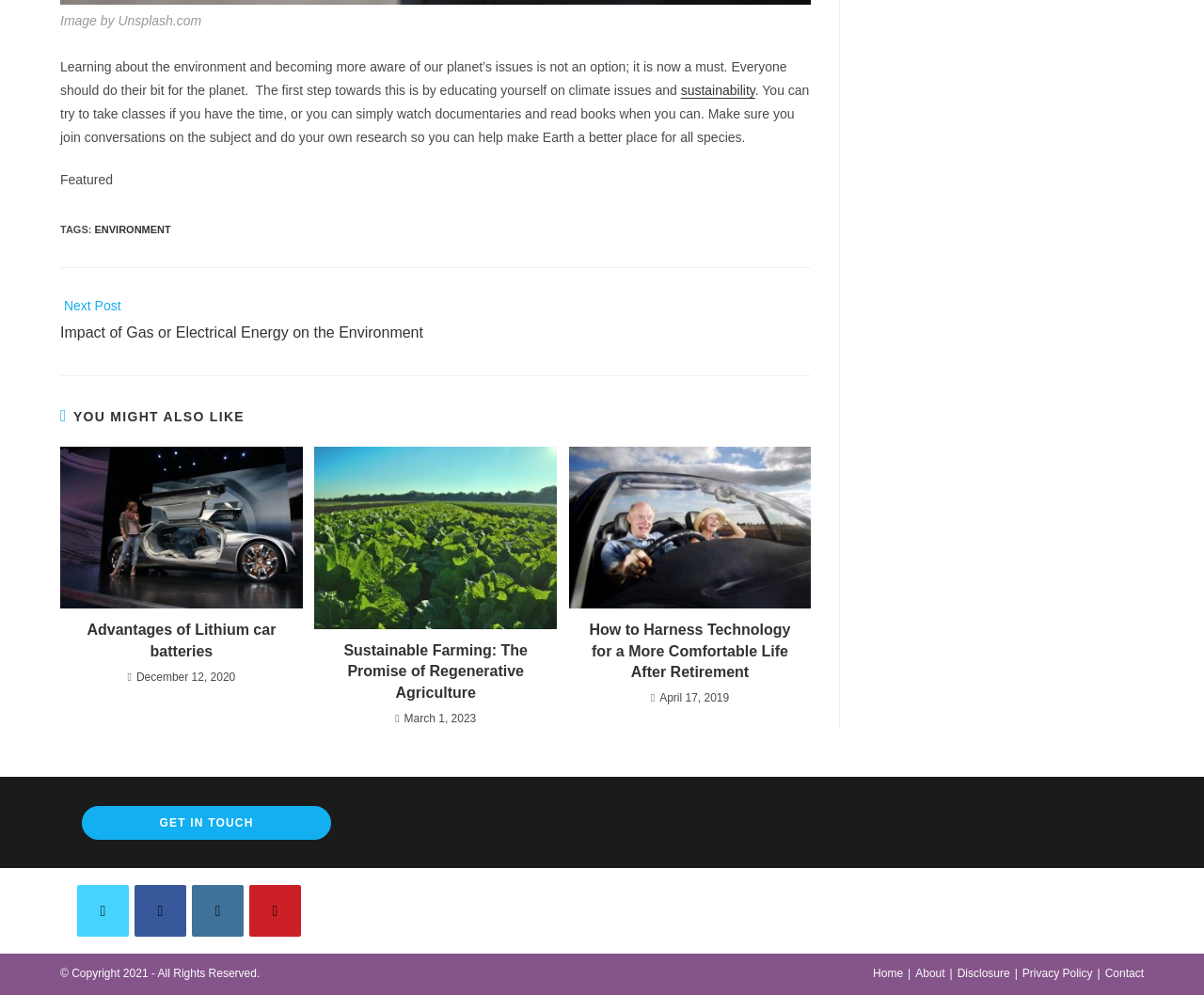What social media platforms can users connect with?
Provide a one-word or short-phrase answer based on the image.

Facebook, Instagram, Pinterest